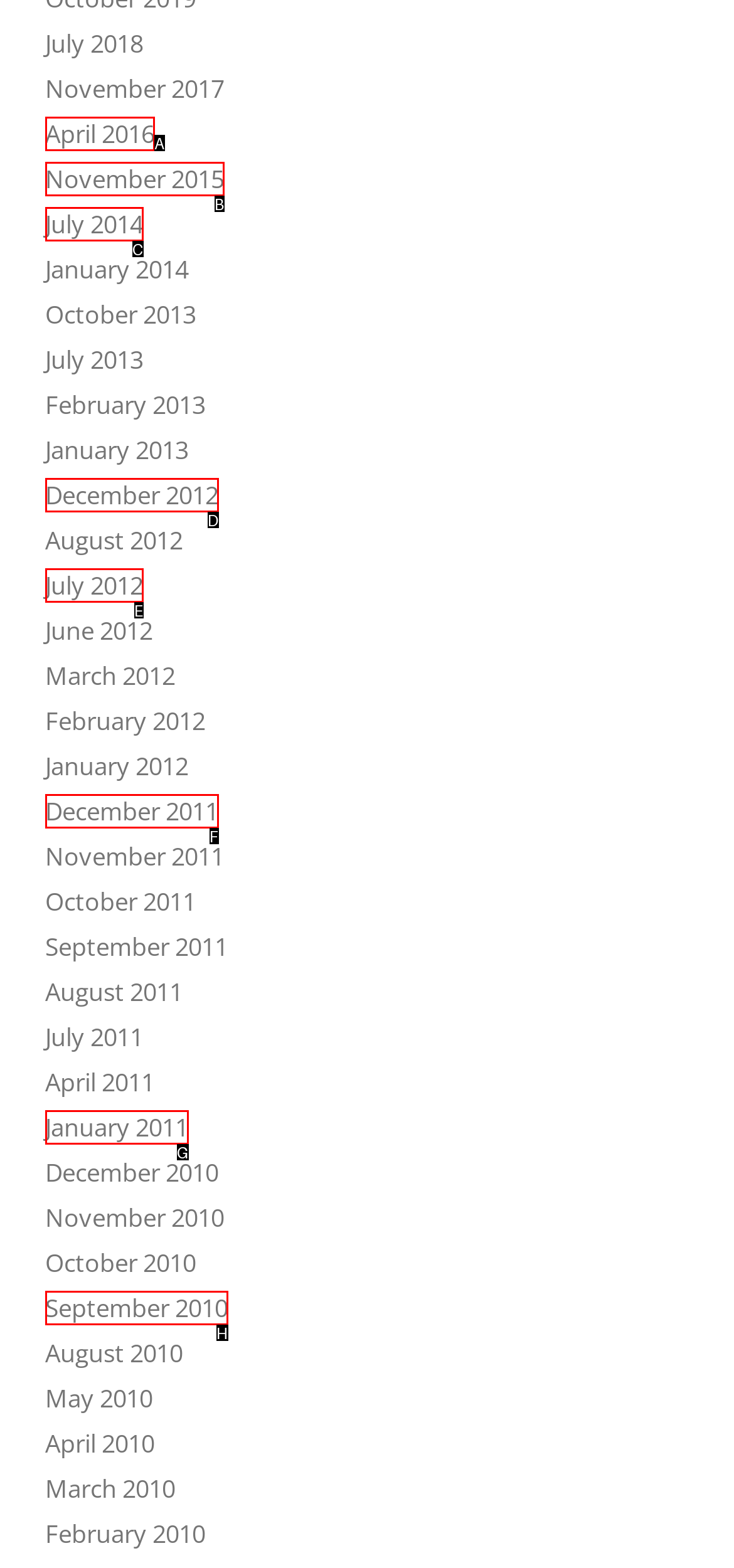Select the HTML element that corresponds to the description: November 2015. Reply with the letter of the correct option.

B